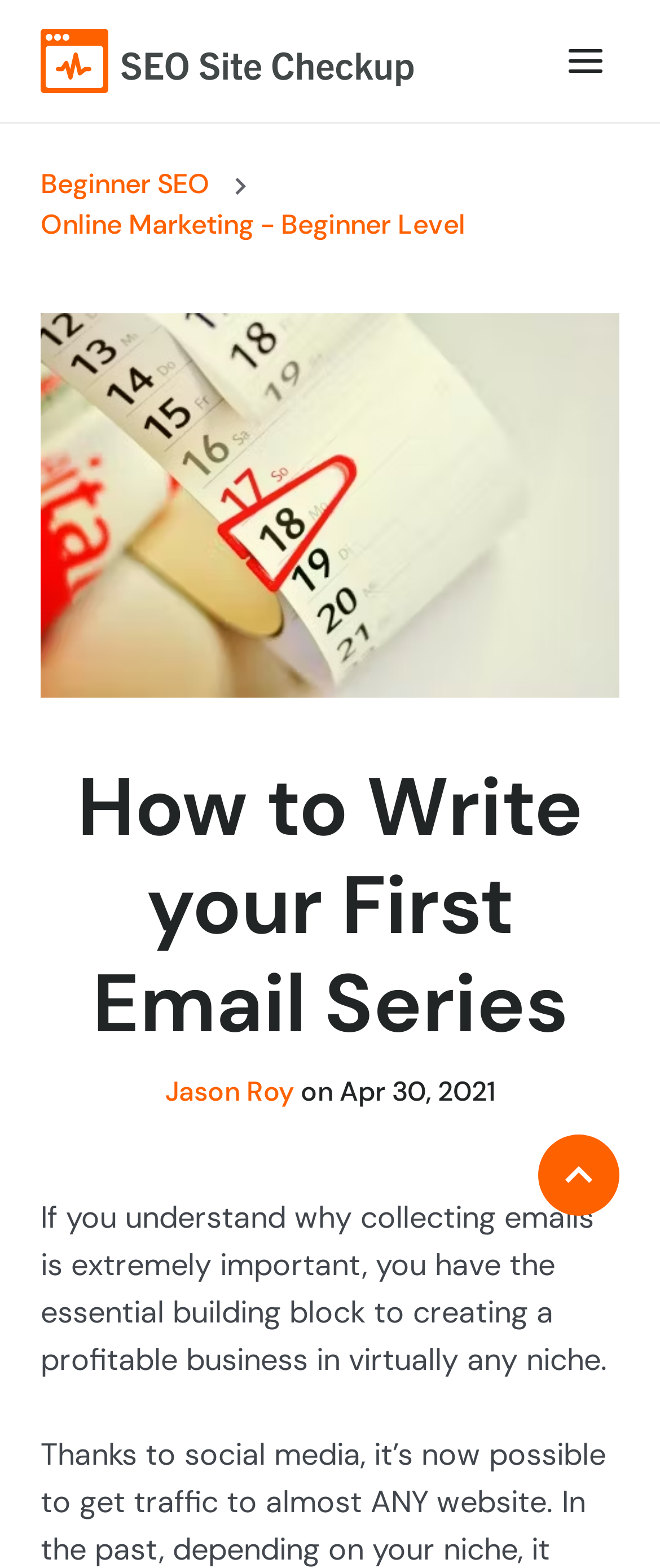What is the navigation menu item above 'Online Marketing - Beginner Level'?
Provide a detailed and well-explained answer to the question.

The navigation menu item above 'Online Marketing - Beginner Level' is 'Beginner SEO', which is indicated by the link 'Beginner SEO' in the navigation 'breadcrumb' section.